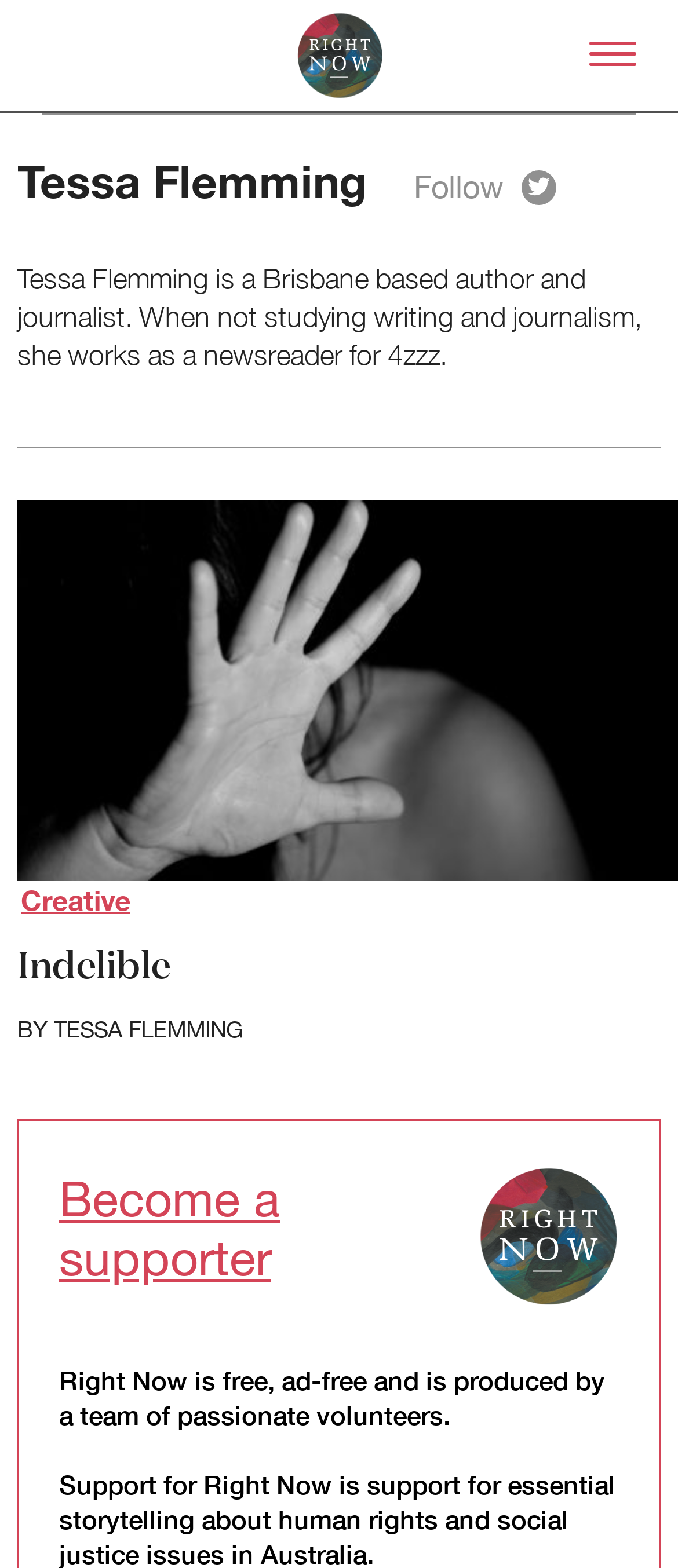Could you determine the bounding box coordinates of the clickable element to complete the instruction: "Search for something"? Provide the coordinates as four float numbers between 0 and 1, i.e., [left, top, right, bottom].

[0.124, 0.443, 0.726, 0.476]